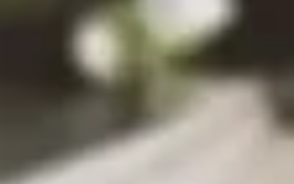Answer the following query with a single word or phrase:
What is the image serving as a reminder of?

Balance between nature and safety protocols